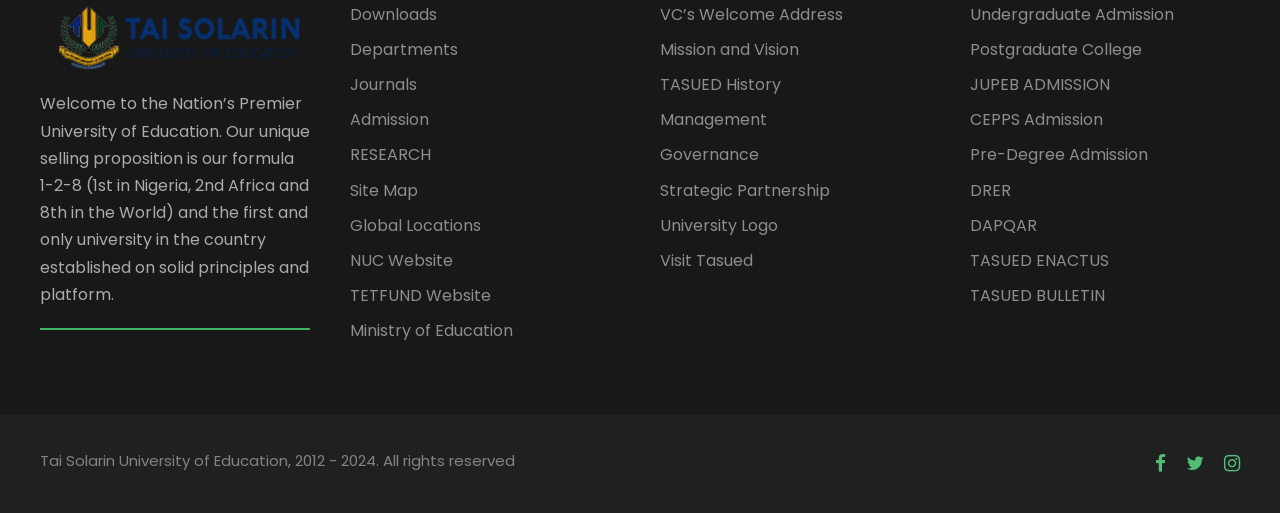Respond with a single word or phrase for the following question: 
What is the university's unique selling proposition?

1-2-8 formula